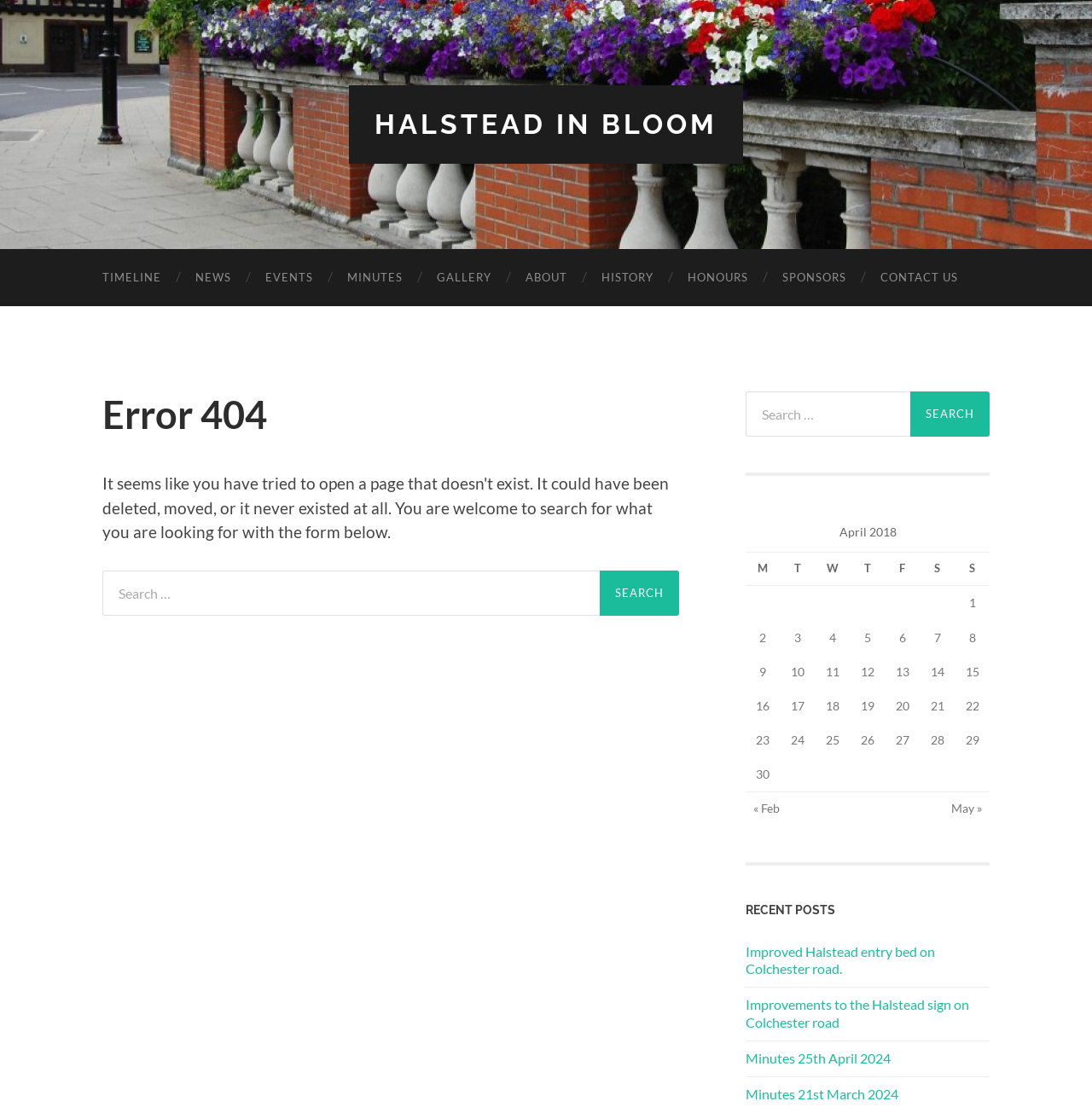Please specify the bounding box coordinates for the clickable region that will help you carry out the instruction: "Search for something".

[0.094, 0.515, 0.622, 0.556]